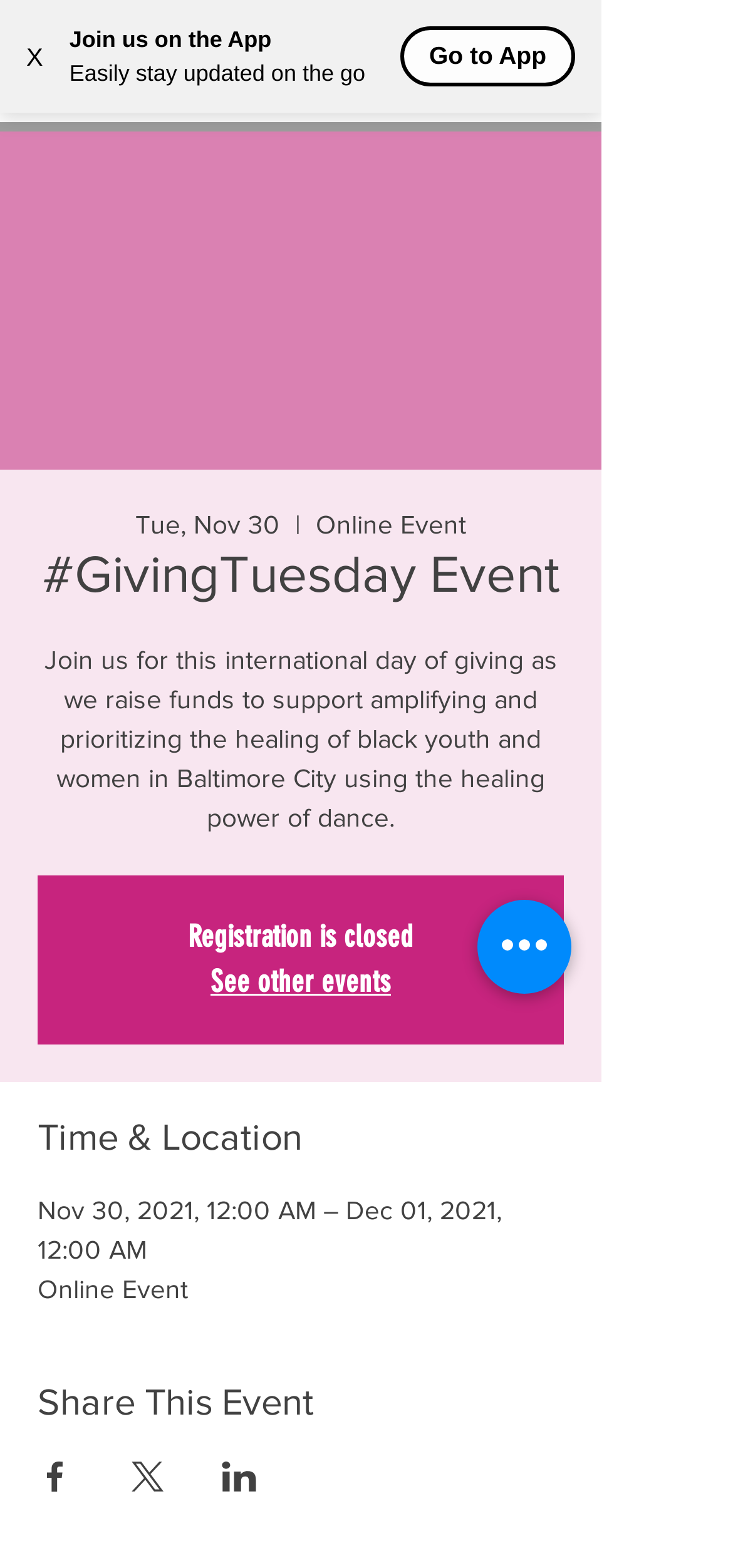Can you find the bounding box coordinates for the UI element given this description: "X"? Provide the coordinates as four float numbers between 0 and 1: [left, top, right, bottom].

[0.0, 0.01, 0.095, 0.062]